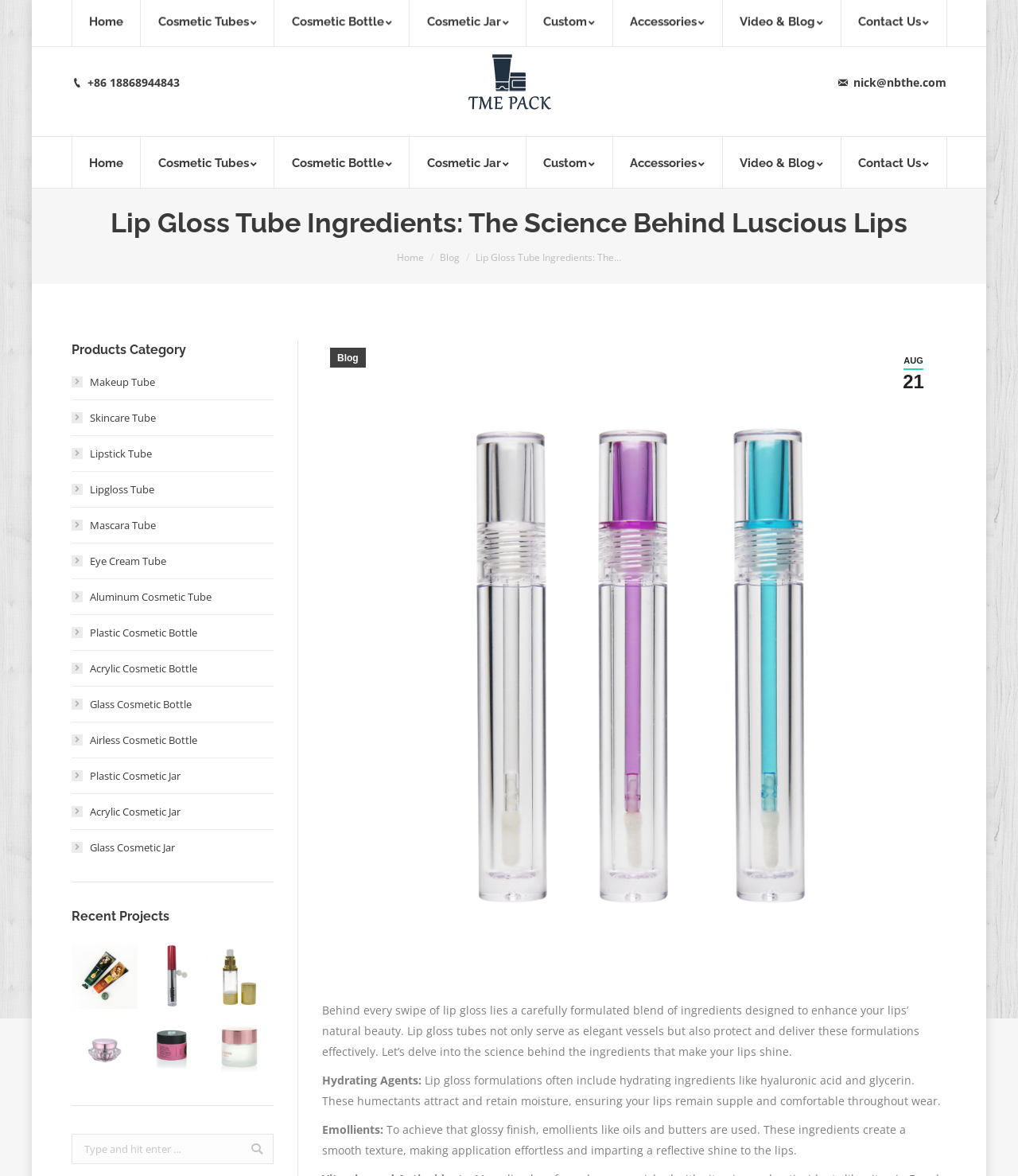Bounding box coordinates are specified in the format (top-left x, top-left y, bottom-right x, bottom-right y). All values are floating point numbers bounded between 0 and 1. Please provide the bounding box coordinate of the region this sentence describes: Acrylic Cosmetic Bottle

[0.07, 0.56, 0.194, 0.577]